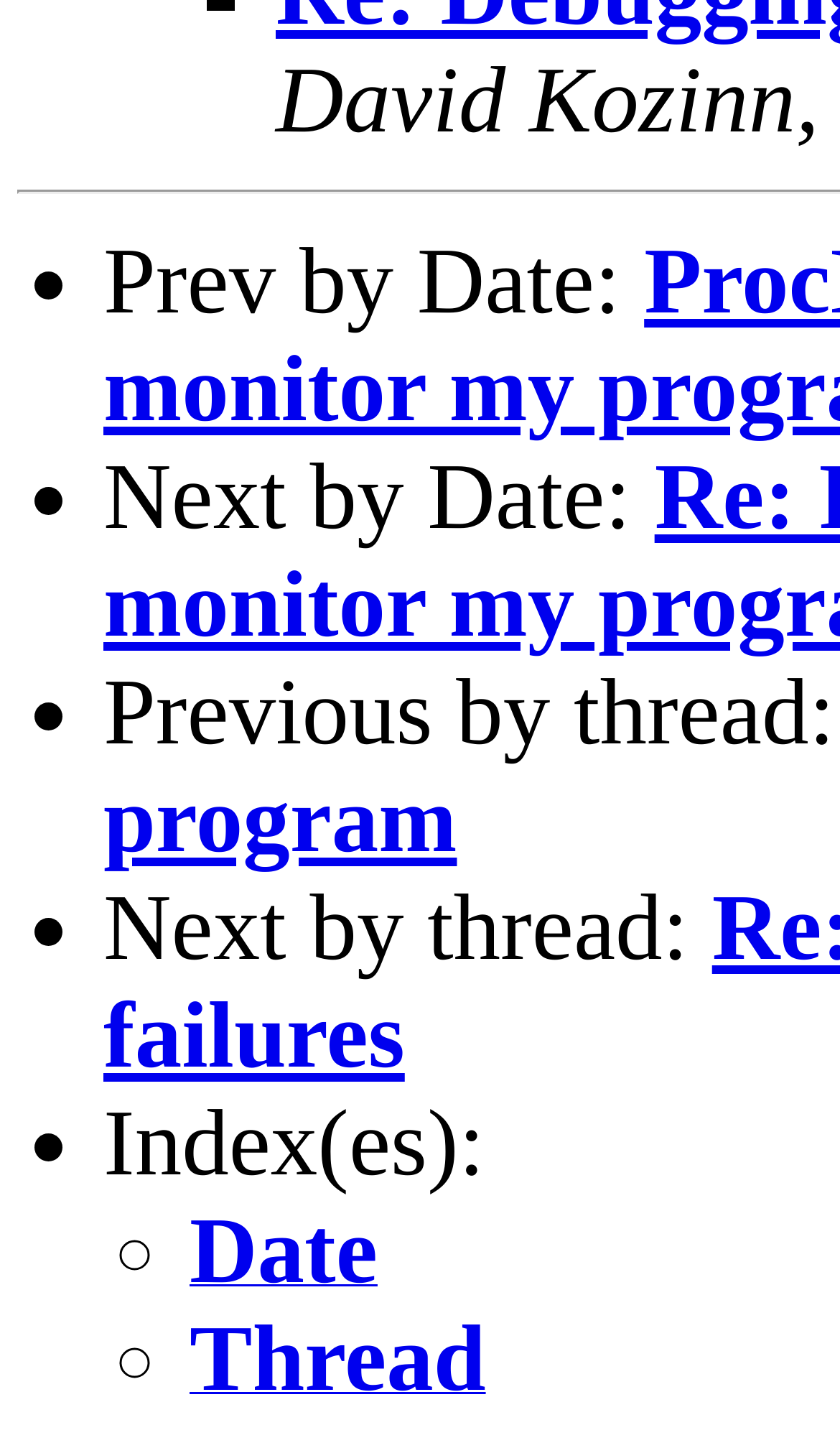Using the given element description, provide the bounding box coordinates (top-left x, top-left y, bottom-right x, bottom-right y) for the corresponding UI element in the screenshot: Date

[0.226, 0.866, 0.45, 0.891]